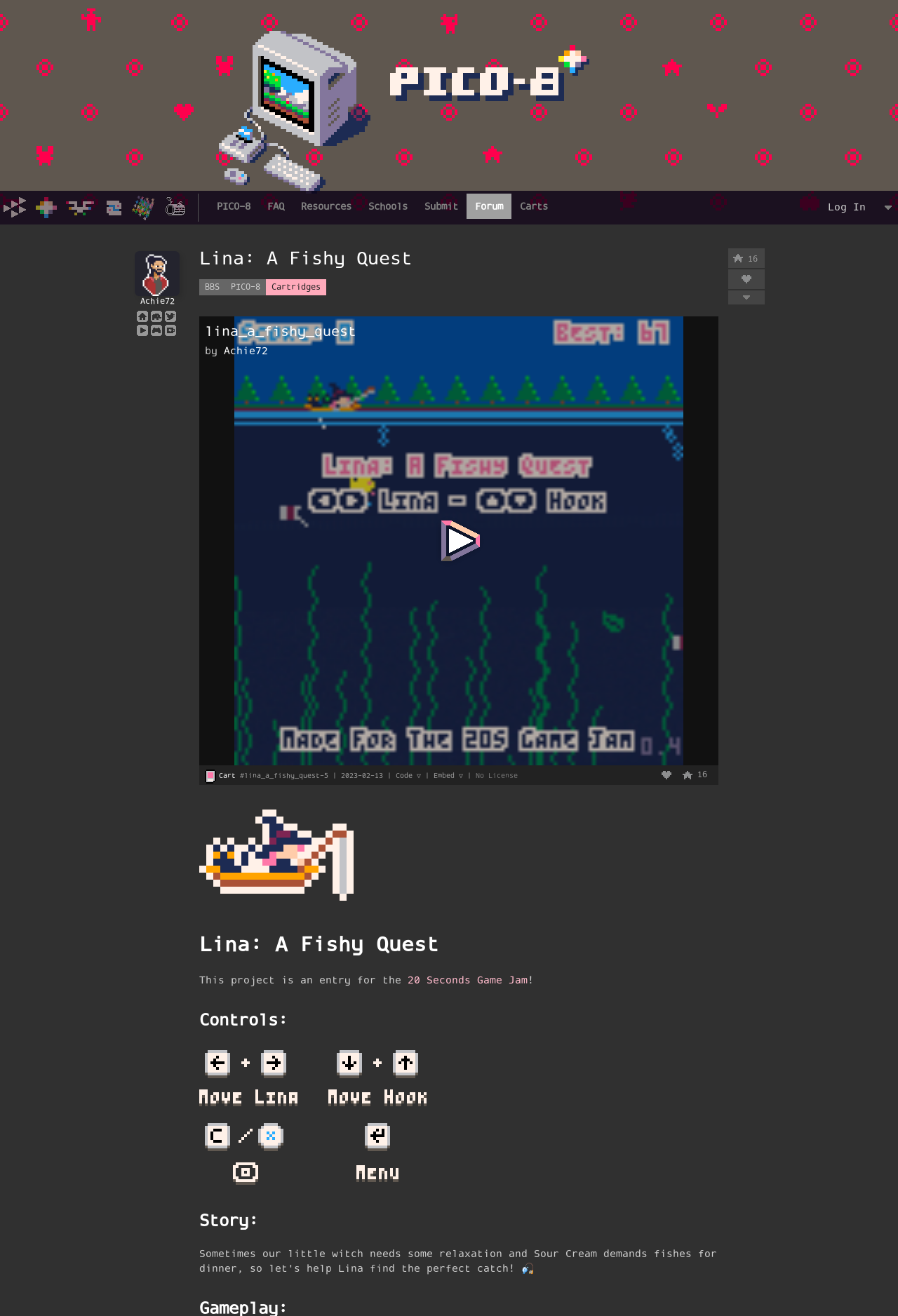Use one word or a short phrase to answer the question provided: 
What is the type of the 'PICO-8' link?

Cartridge